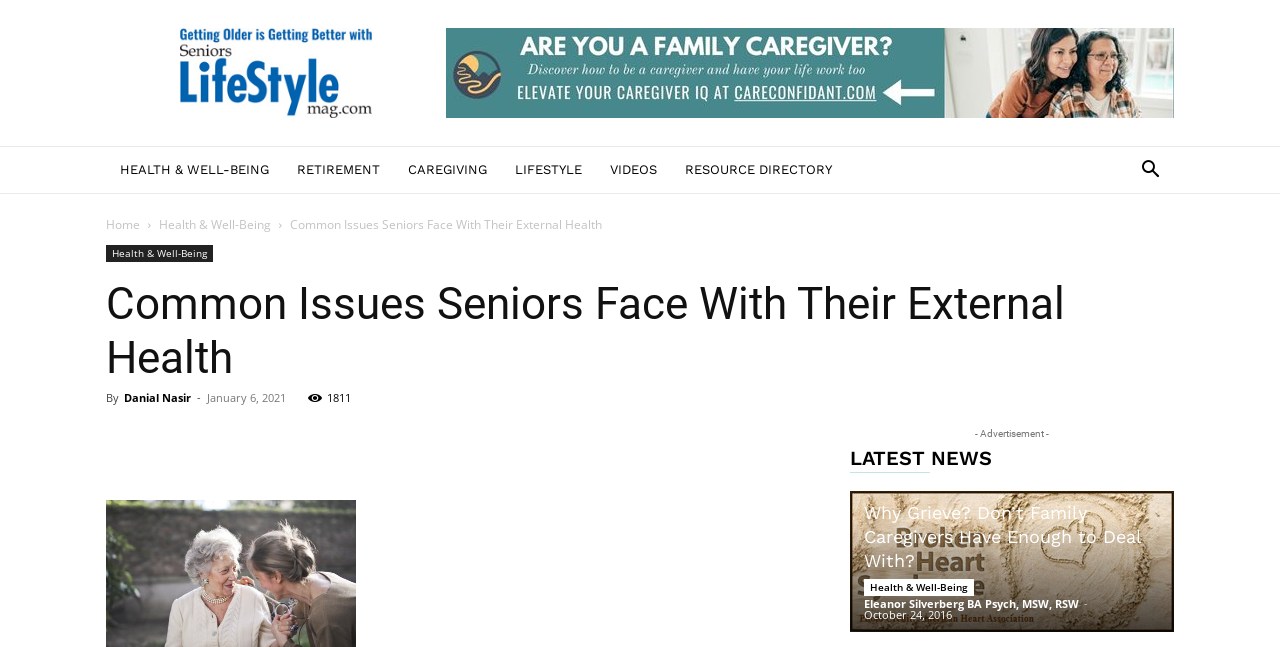Indicate the bounding box coordinates of the element that needs to be clicked to satisfy the following instruction: "Subscribe to blog updates". The coordinates should be four float numbers between 0 and 1, i.e., [left, top, right, bottom].

None